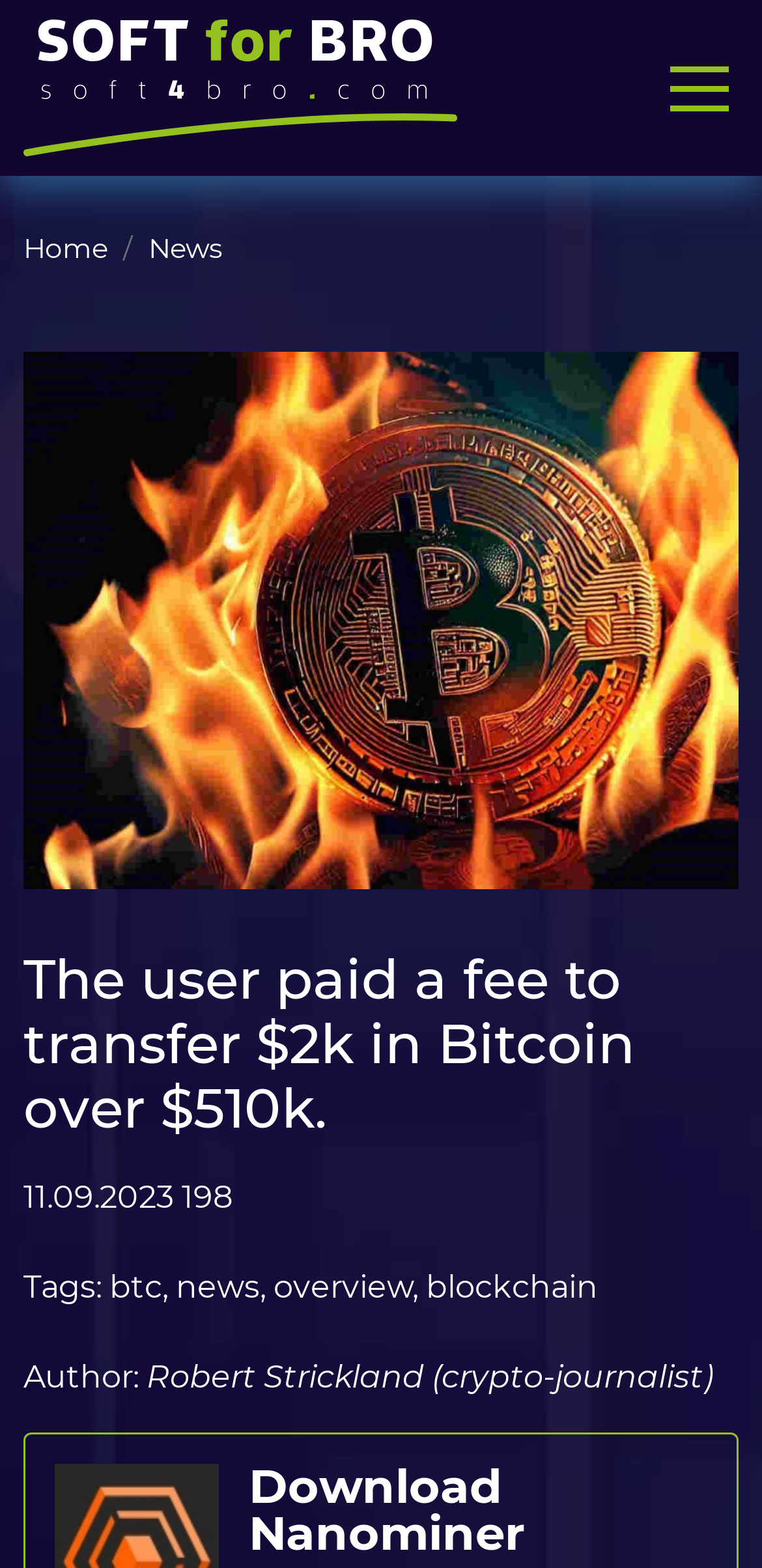Identify the bounding box coordinates of the clickable region required to complete the instruction: "click on the 'Home' link". The coordinates should be given as four float numbers within the range of 0 and 1, i.e., [left, top, right, bottom].

[0.077, 0.162, 0.923, 0.207]